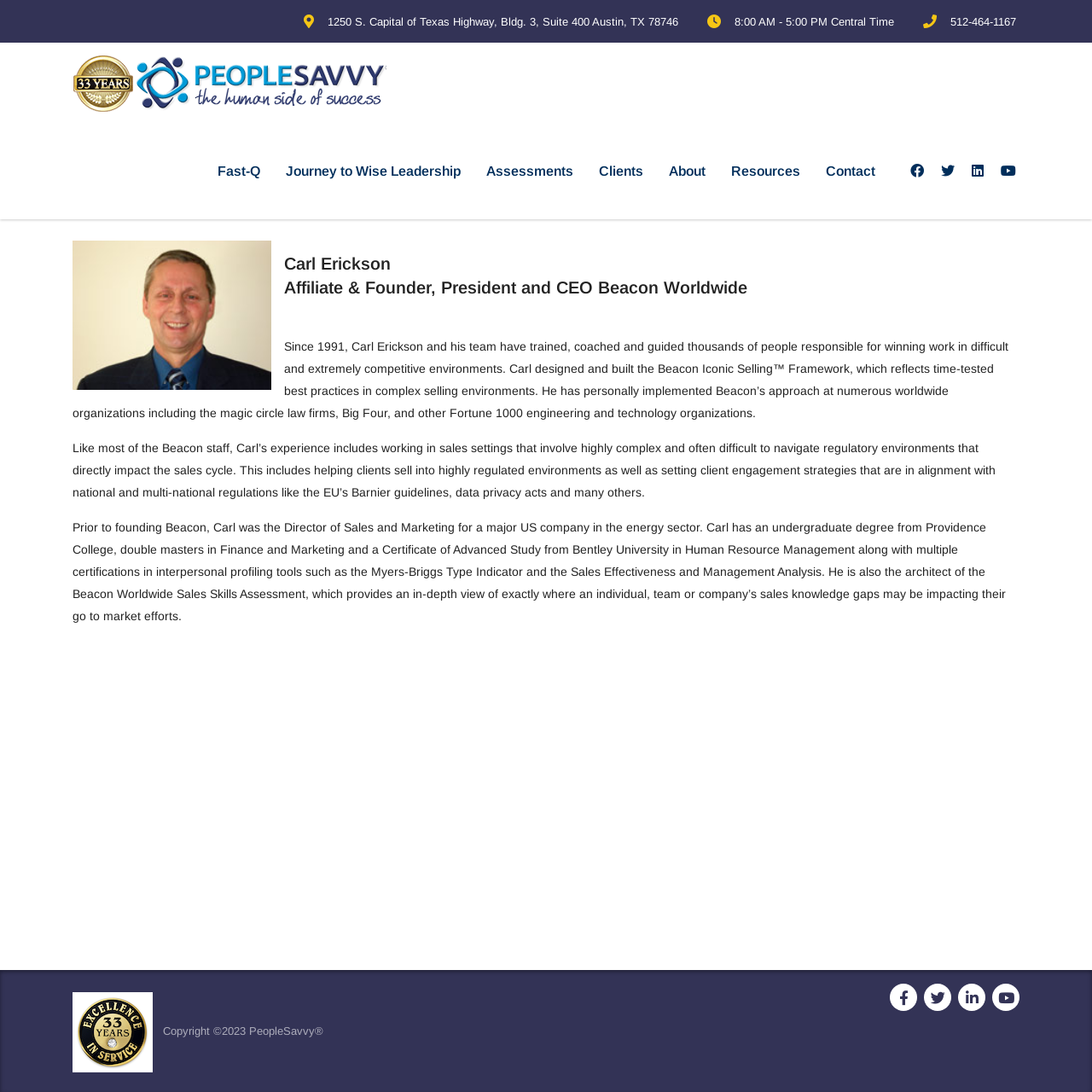Provide the bounding box coordinates for the UI element described in this sentence: "Assessments". The coordinates should be four float values between 0 and 1, i.e., [left, top, right, bottom].

[0.434, 0.134, 0.537, 0.18]